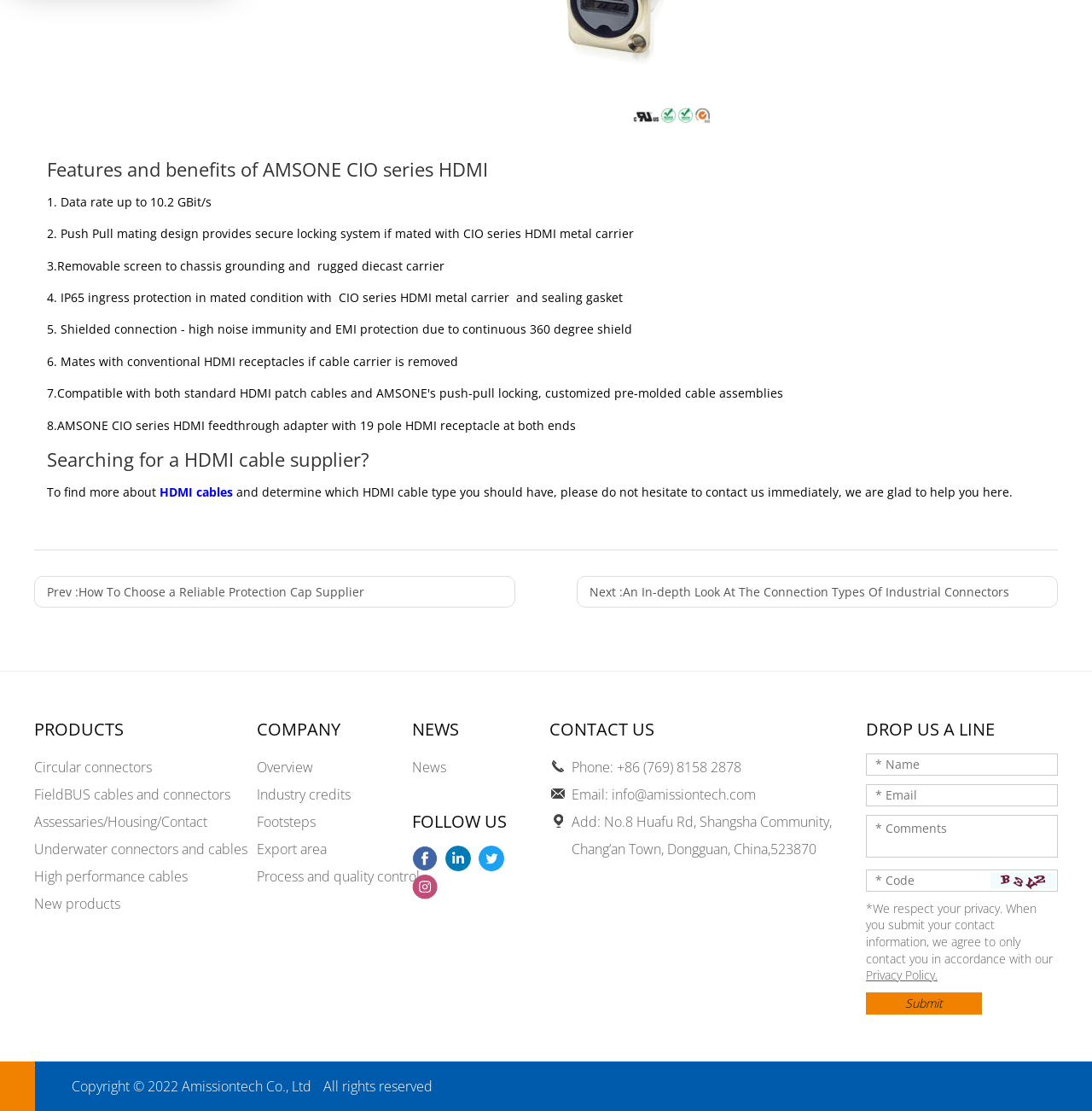Determine the bounding box coordinates for the area that should be clicked to carry out the following instruction: "Read more about Neil Collman".

None